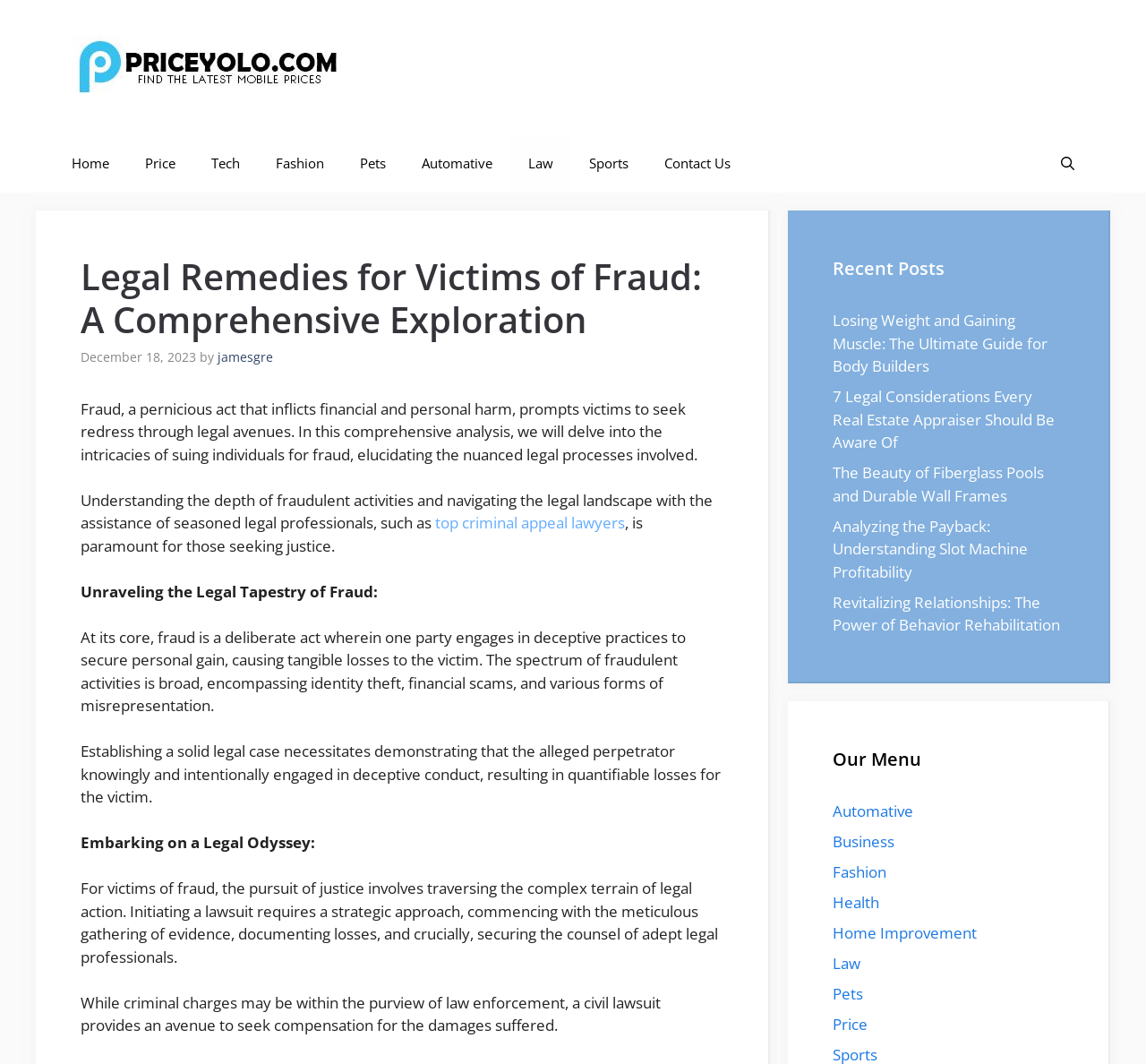Please indicate the bounding box coordinates for the clickable area to complete the following task: "Open the 'Law' category". The coordinates should be specified as four float numbers between 0 and 1, i.e., [left, top, right, bottom].

[0.445, 0.126, 0.498, 0.181]